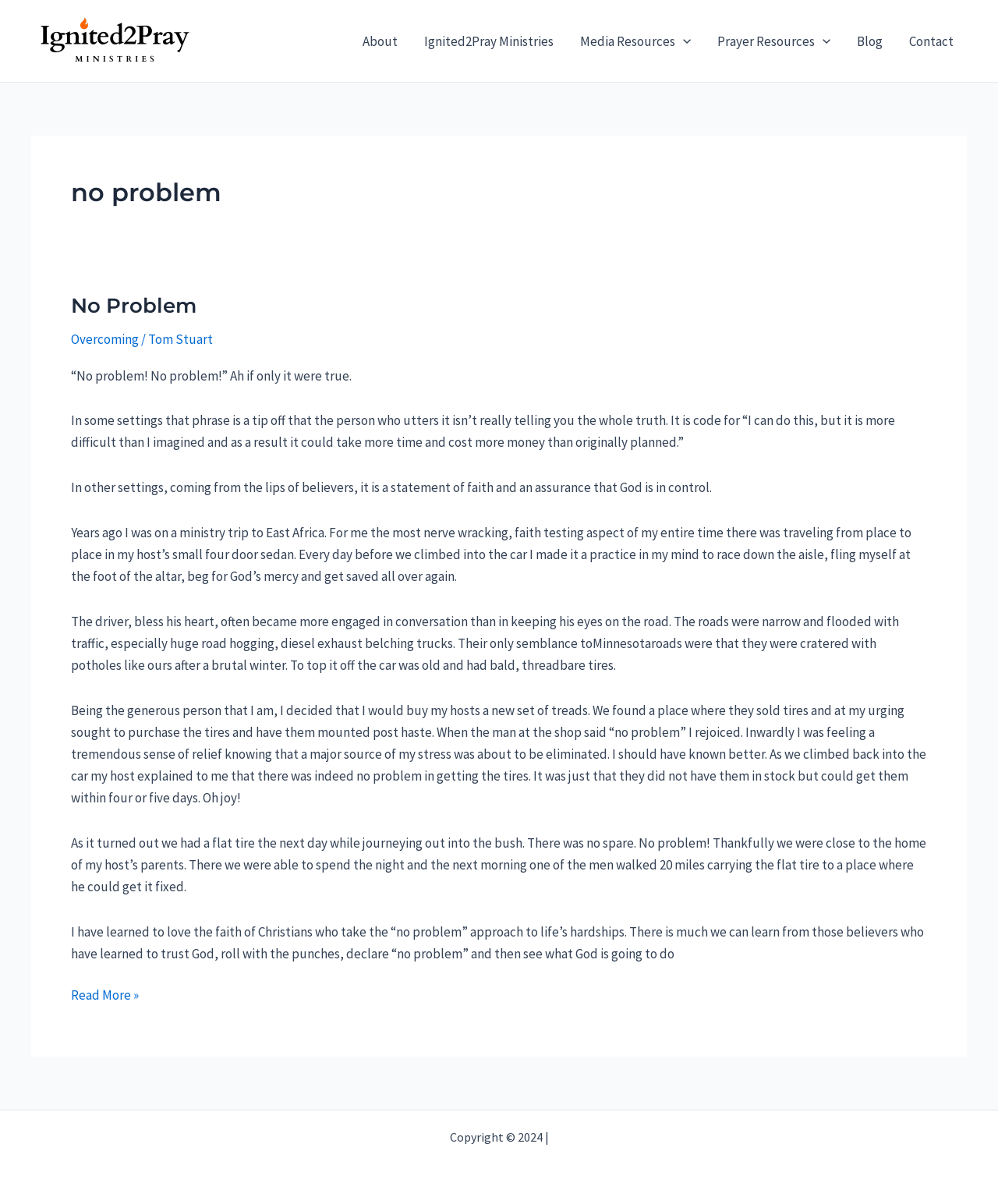Locate the bounding box coordinates of the UI element described by: "Blog". The bounding box coordinates should consist of four float numbers between 0 and 1, i.e., [left, top, right, bottom].

[0.845, 0.008, 0.898, 0.06]